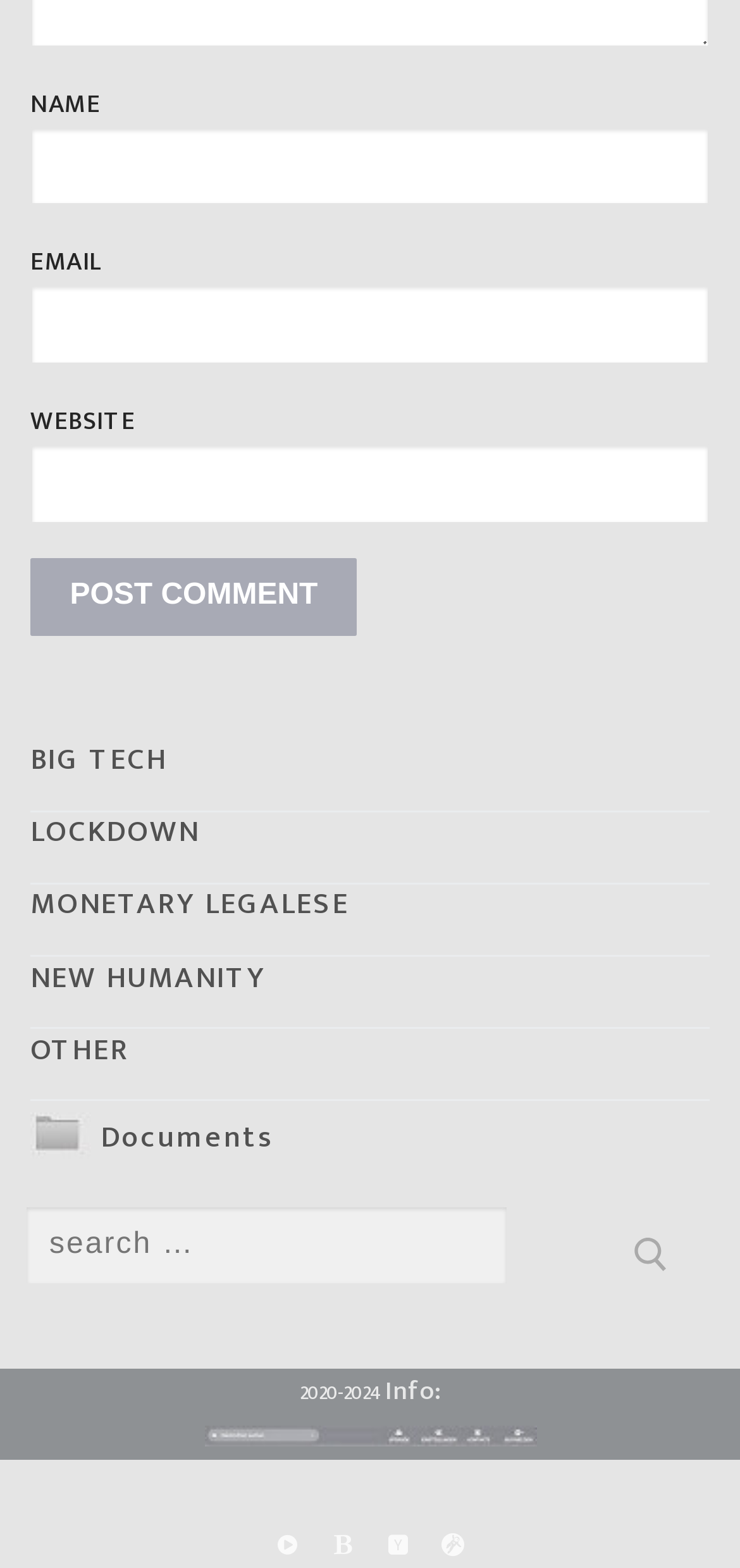Locate the bounding box coordinates of the UI element described by: "OTHER". The bounding box coordinates should consist of four float numbers between 0 and 1, i.e., [left, top, right, bottom].

[0.041, 0.651, 0.959, 0.703]